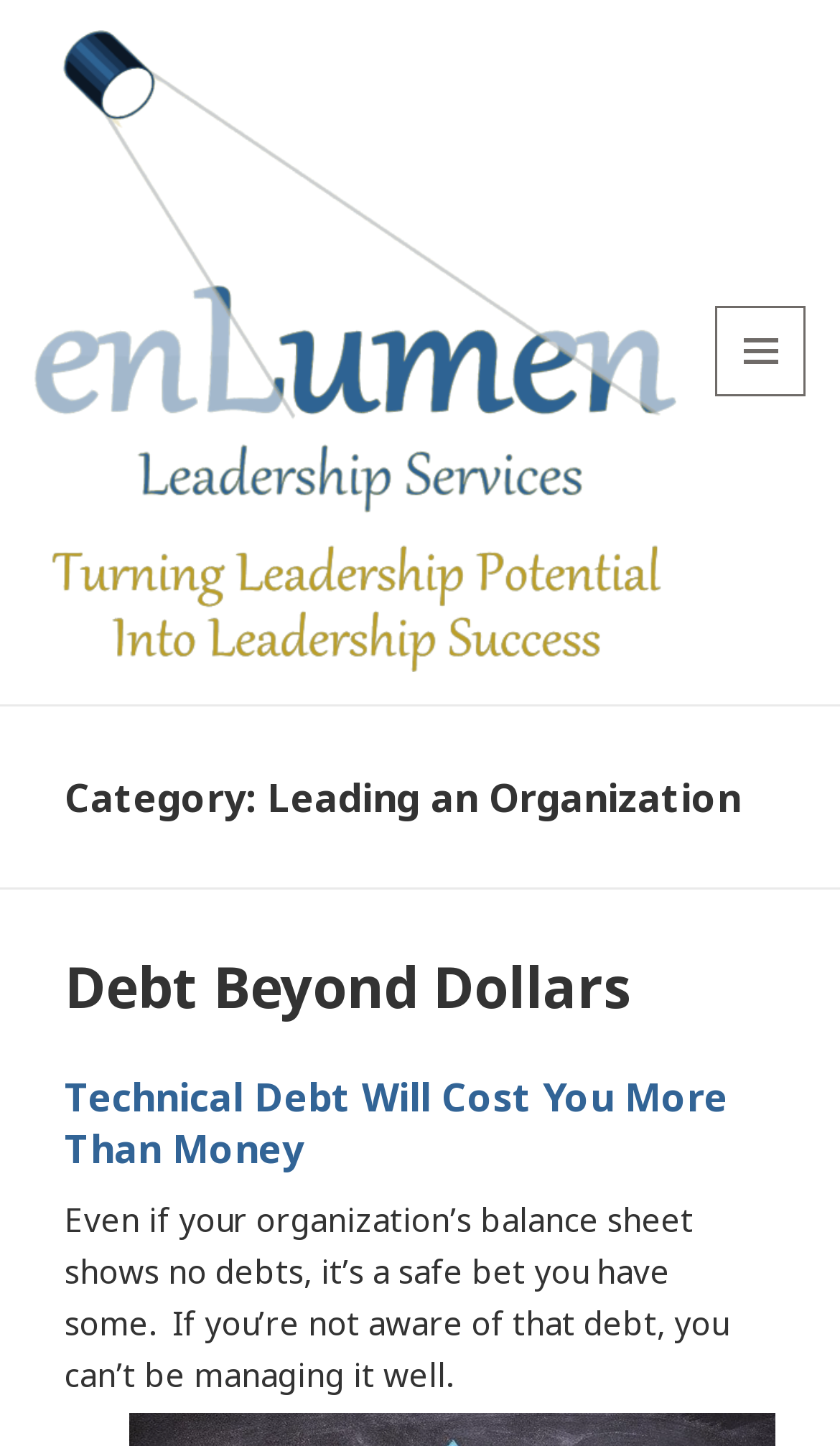Respond to the following query with just one word or a short phrase: 
What is the category of the articles?

Leading an Organization